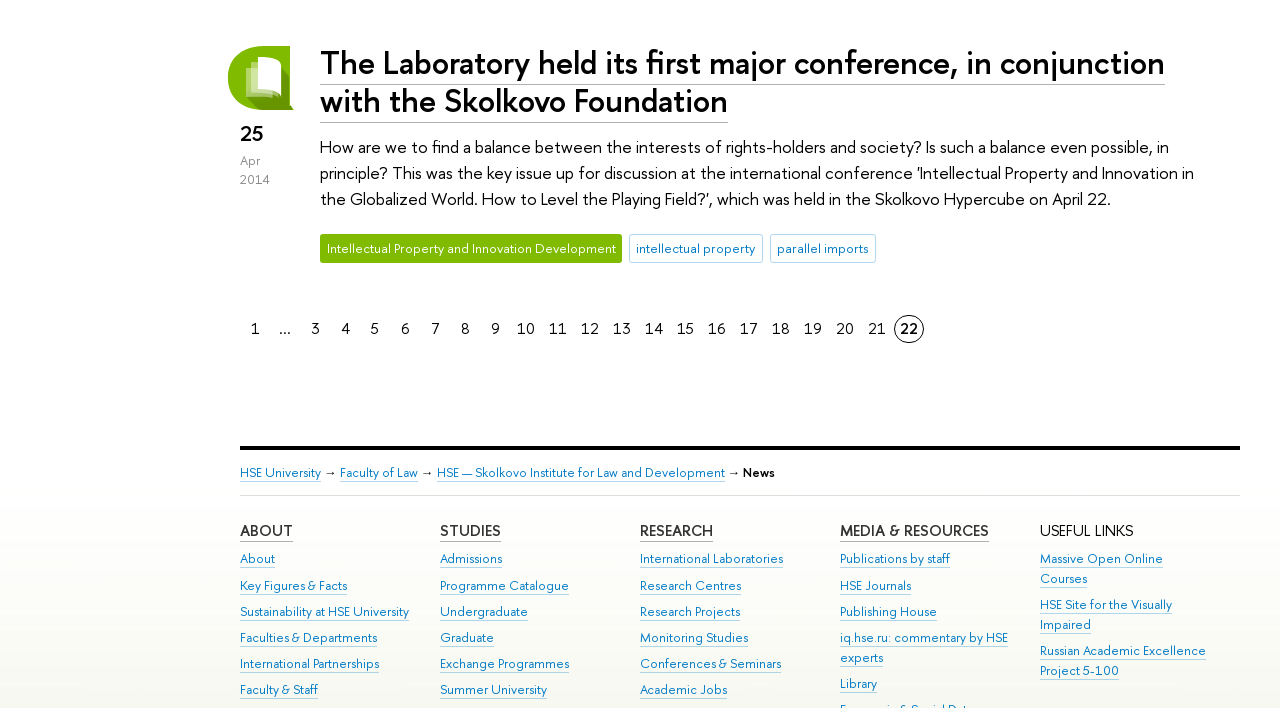Based on the image, provide a detailed and complete answer to the question: 
What is the name of the university mentioned?

The name of the university is mentioned in the link 'HSE University' which is located at the top-right corner of the webpage, and also in other links such as 'HSE — Skolkovo Institute for Law and Development'.